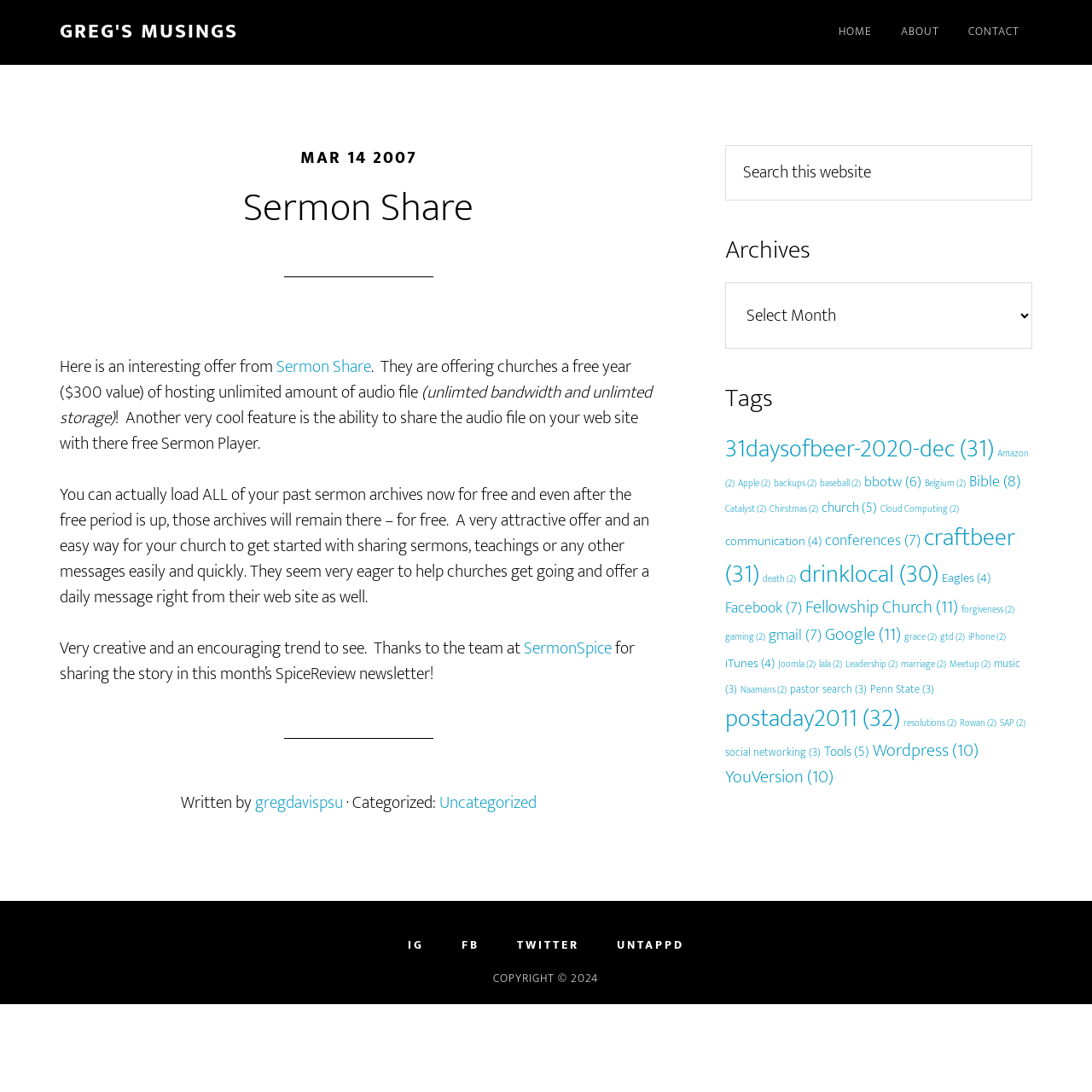What is the name of the newsletter mentioned in the article?
Look at the image and respond with a one-word or short-phrase answer.

SpiceReview